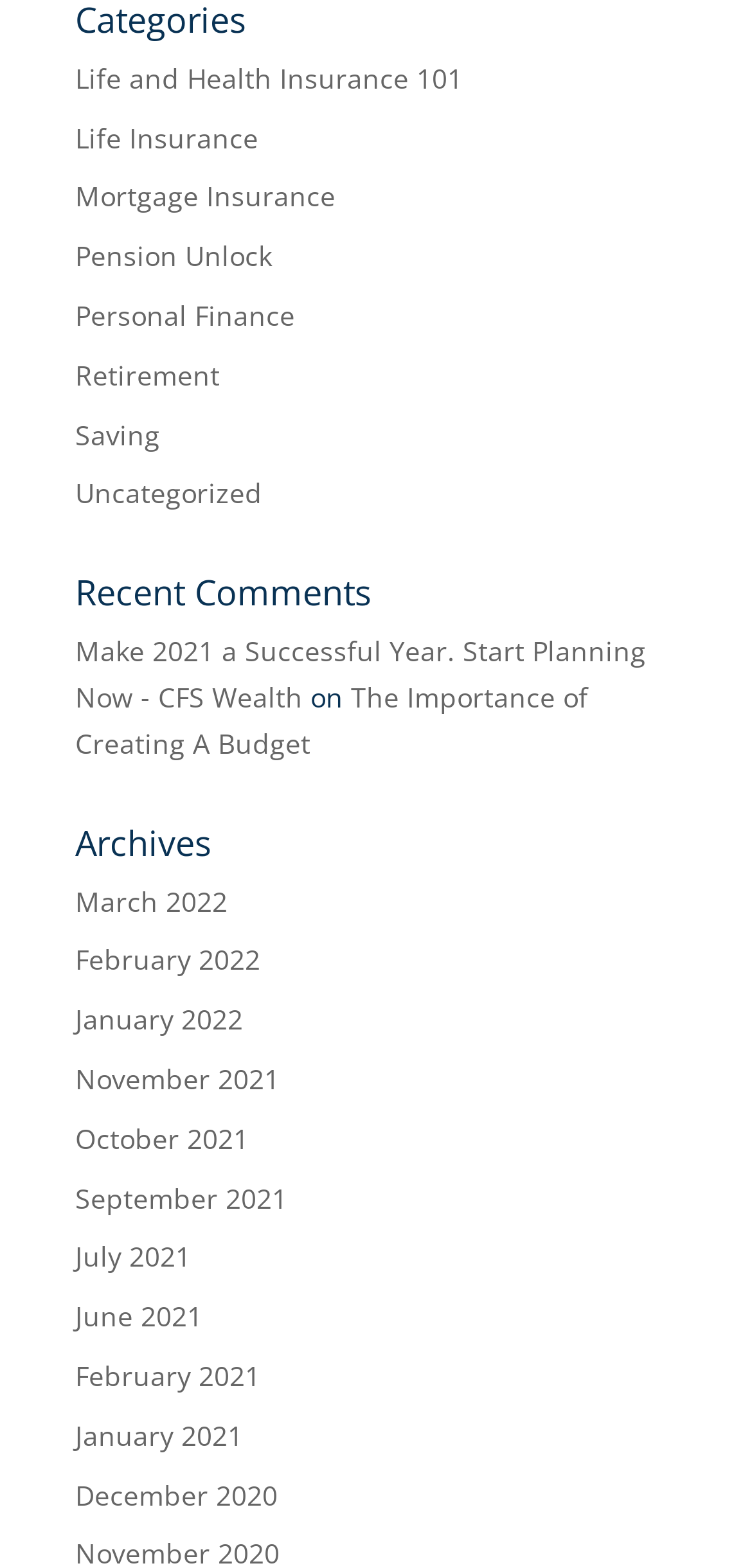Give a short answer to this question using one word or a phrase:
What is the most recent archive month?

March 2022